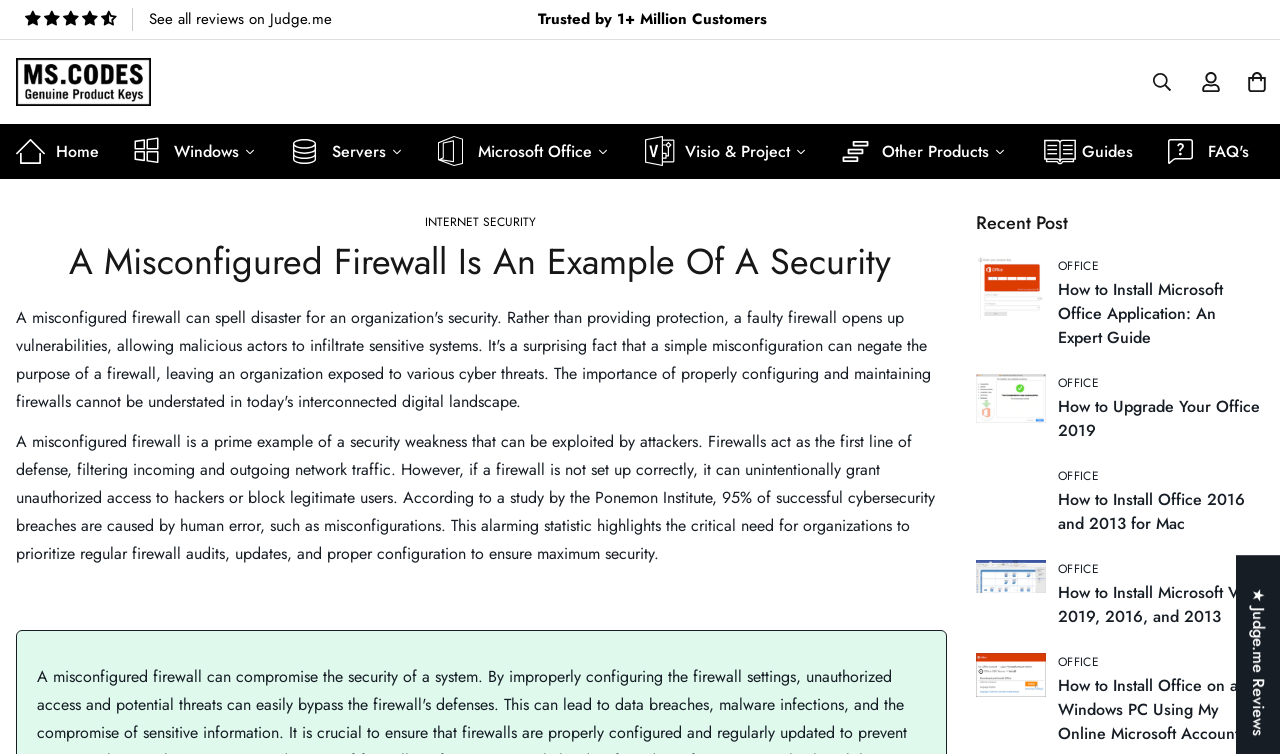Please specify the bounding box coordinates of the region to click in order to perform the following instruction: "Click on the link to read the guide on How to Install Microsoft Office Application".

[0.762, 0.341, 0.817, 0.423]